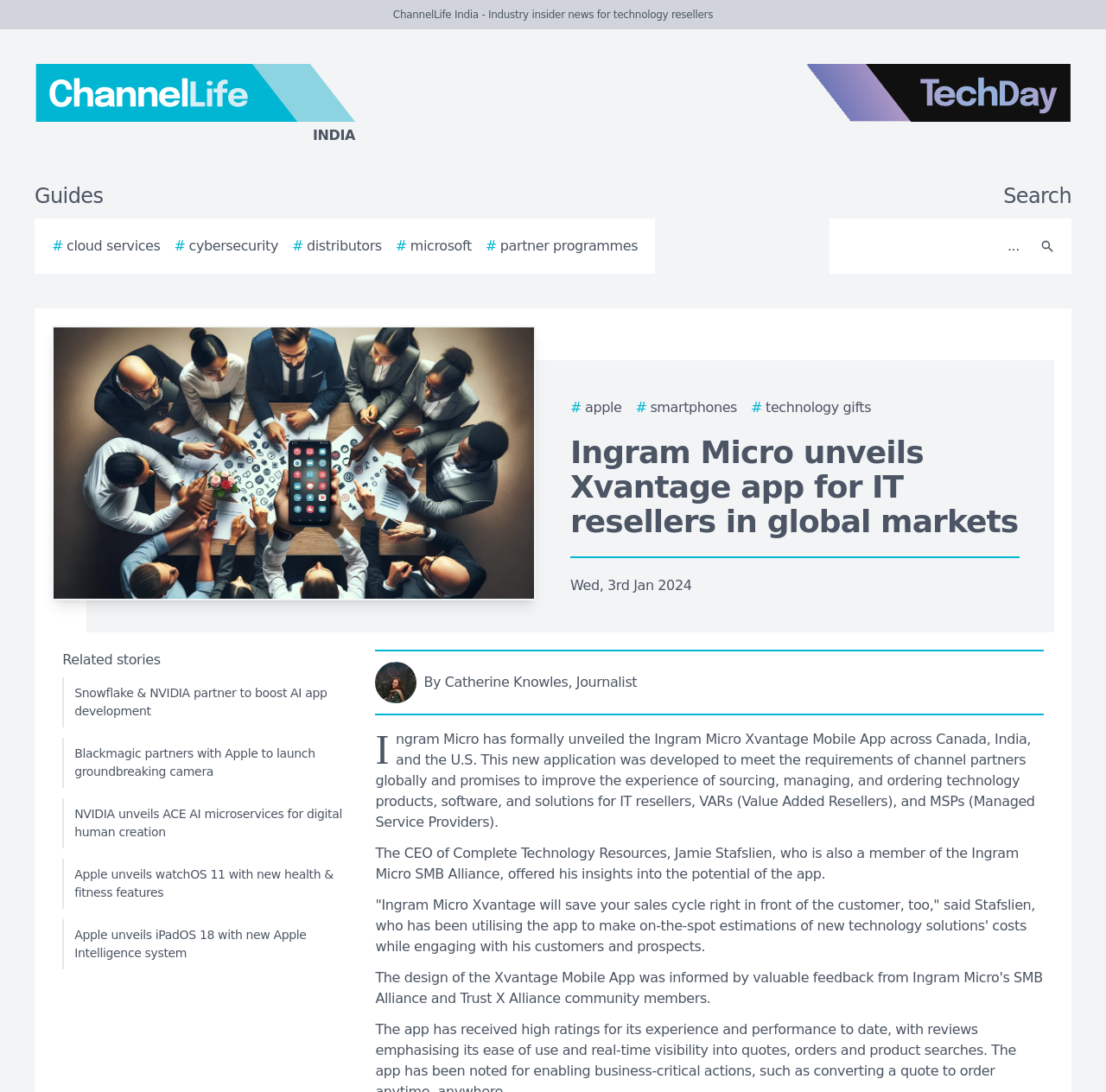Identify the bounding box coordinates of the region that should be clicked to execute the following instruction: "Read the story about Ingram Micro Xvantage app".

[0.516, 0.398, 0.922, 0.493]